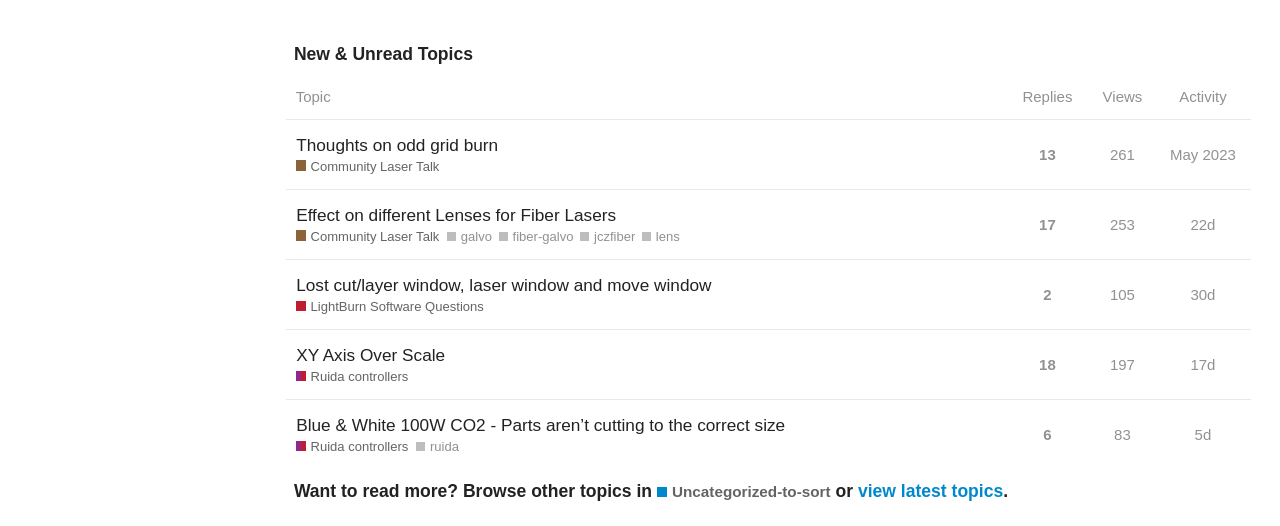Could you provide the bounding box coordinates for the portion of the screen to click to complete this instruction: "Sort by replies"?

[0.789, 0.141, 0.848, 0.227]